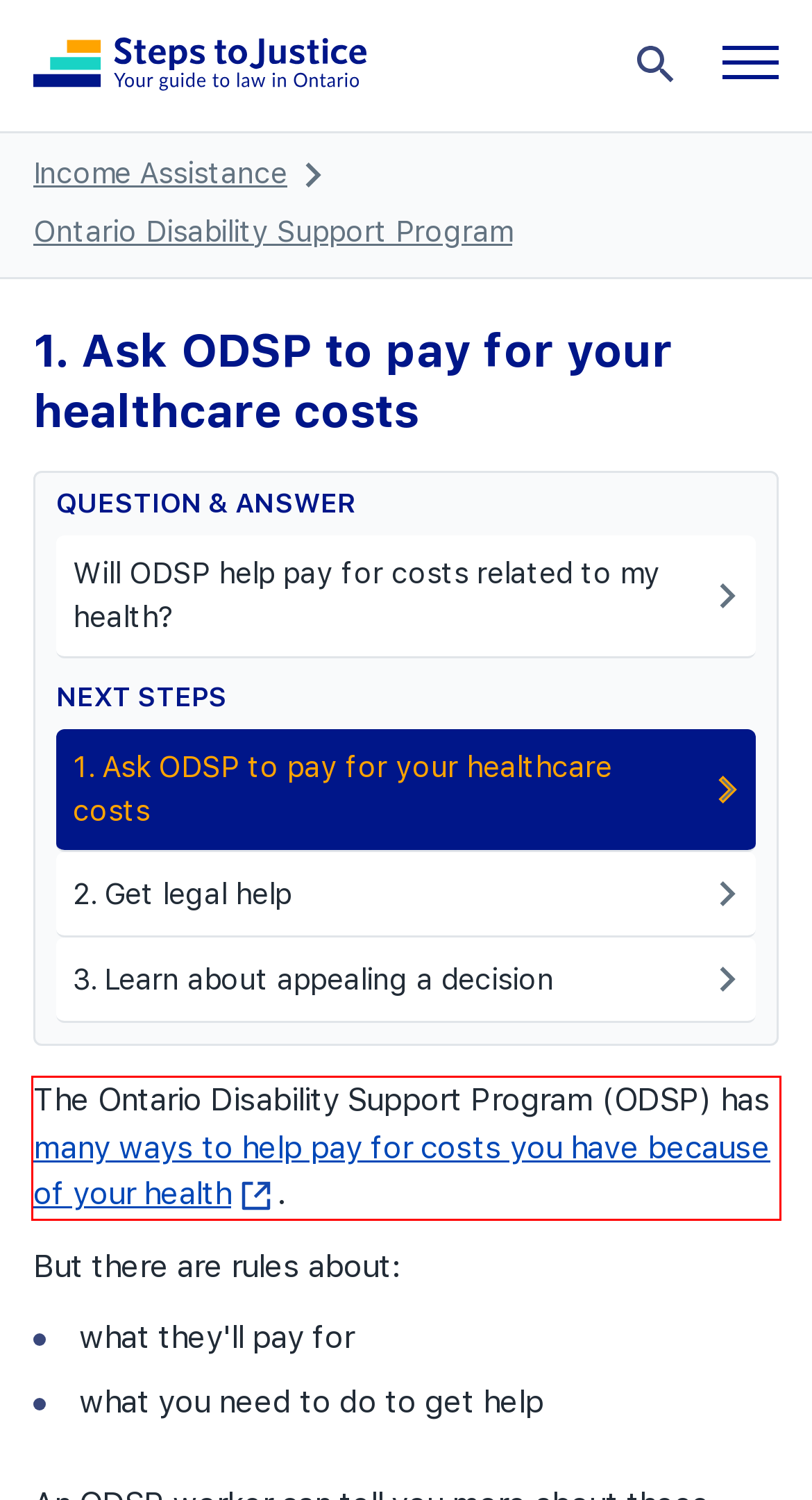Analyze the screenshot of the webpage and extract the text from the UI element that is inside the red bounding box.

The Ontario Disability Support Program (ODSP) has many ways to help pay for costs you have because of your health.